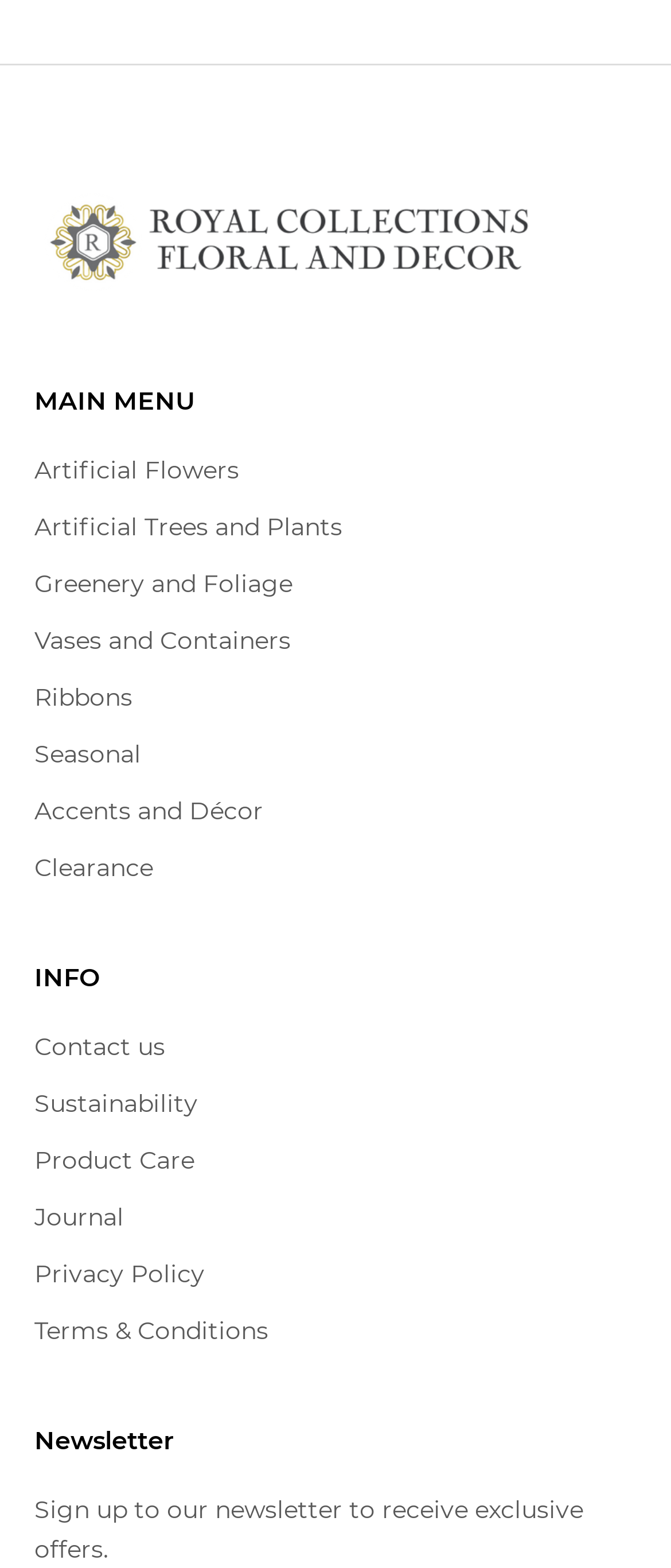Please determine the bounding box coordinates for the element that should be clicked to follow these instructions: "Read the Journal".

[0.051, 0.766, 0.185, 0.786]